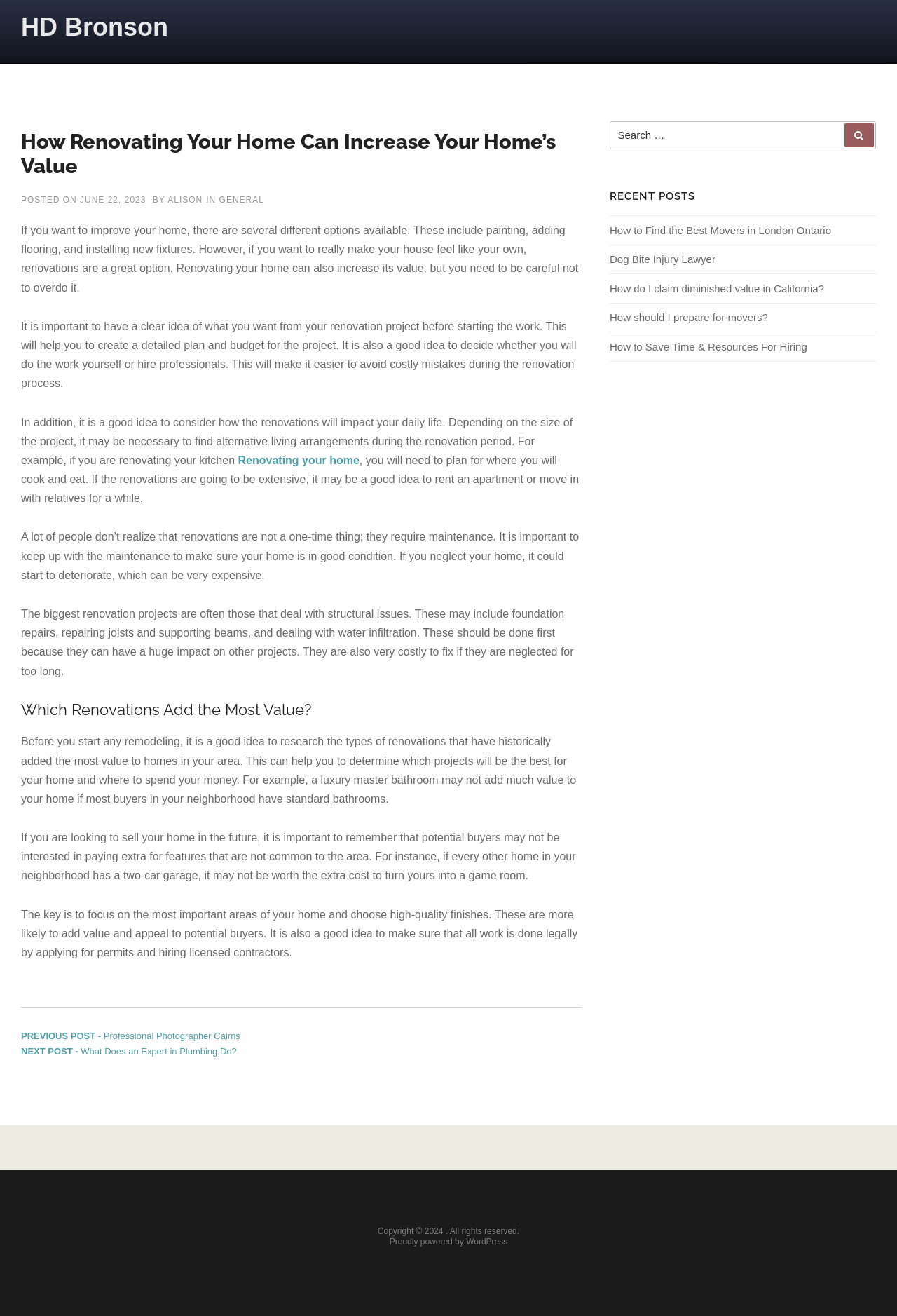What is the category of the current article?
Look at the image and provide a detailed response to the question.

The category of the current article can be found by looking at the text 'IN' followed by a link 'GENERAL' which indicates the category of the article.